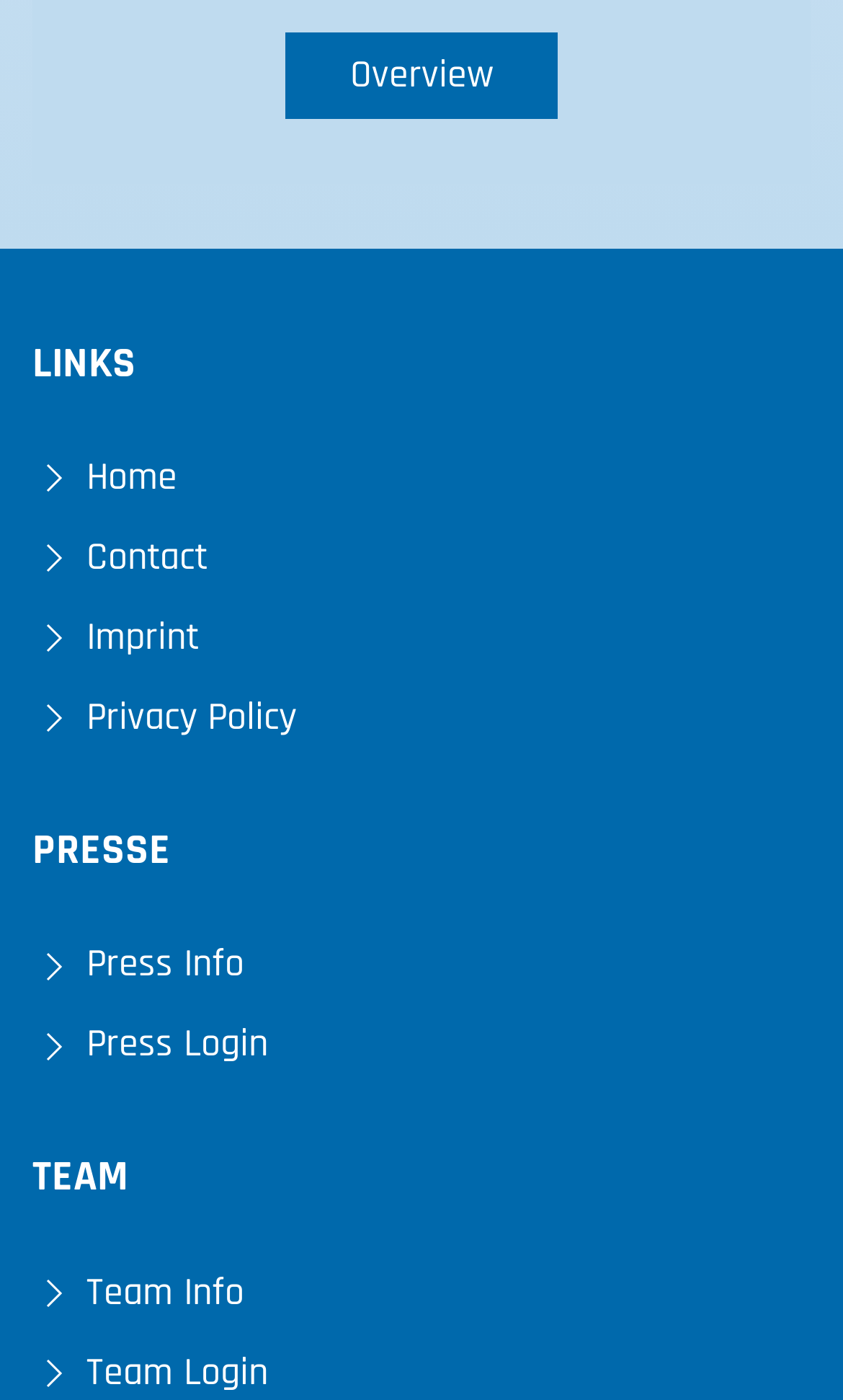Find the bounding box coordinates of the clickable region needed to perform the following instruction: "view press info". The coordinates should be provided as four float numbers between 0 and 1, i.e., [left, top, right, bottom].

[0.038, 0.66, 0.962, 0.717]